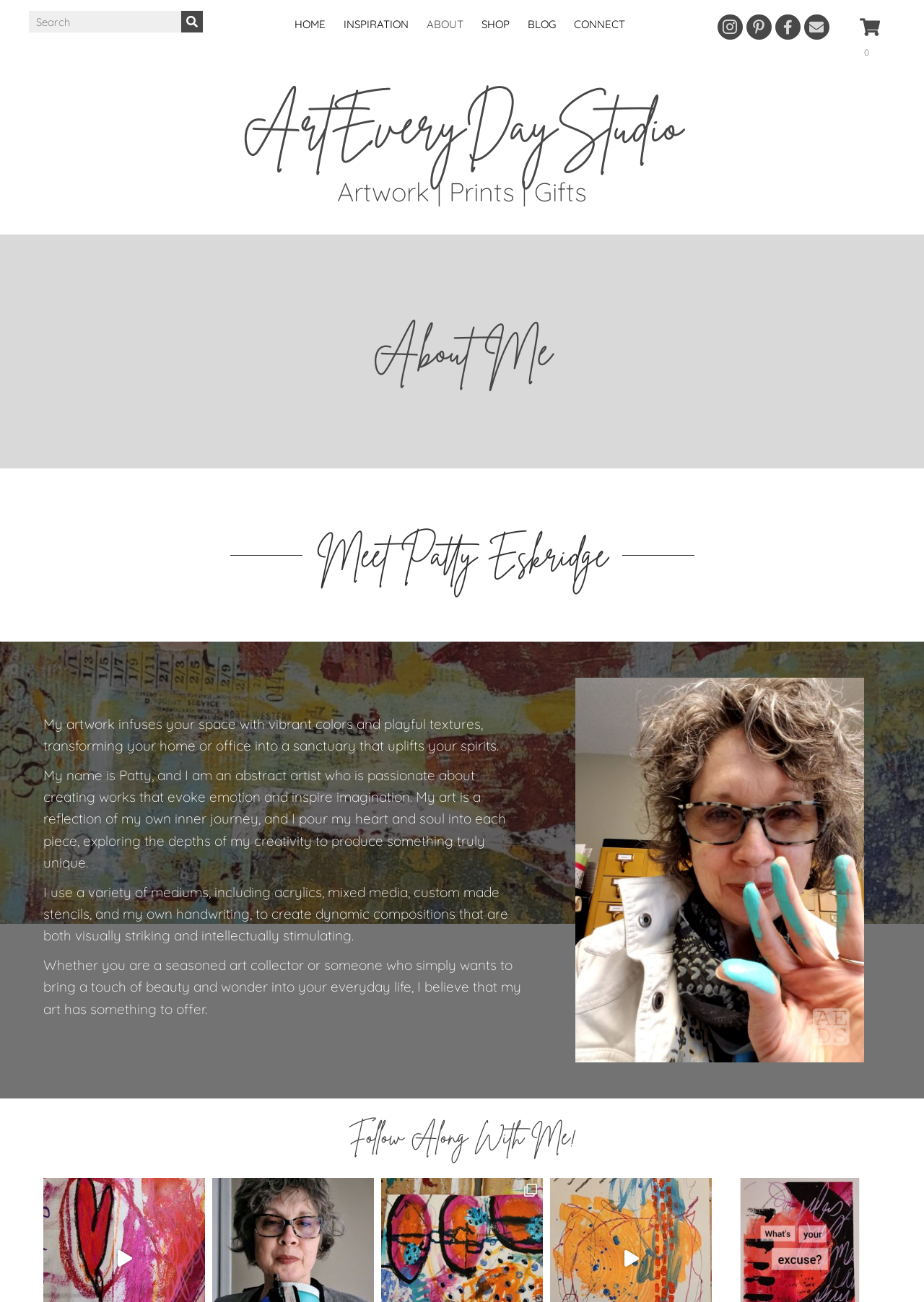Identify the bounding box coordinates of the area that should be clicked in order to complete the given instruction: "Click the 'About Us' link". The bounding box coordinates should be four float numbers between 0 and 1, i.e., [left, top, right, bottom].

None